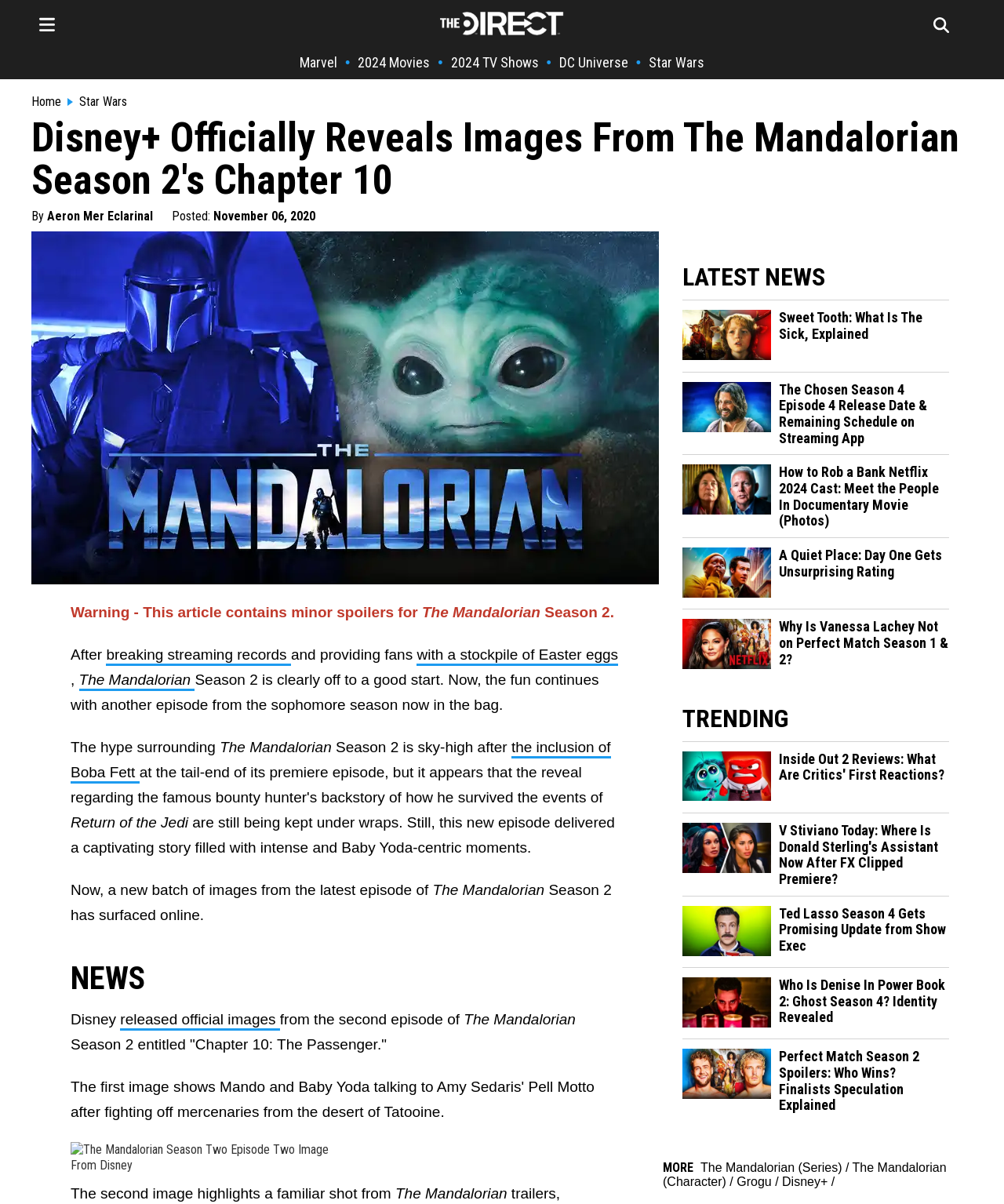Answer this question in one word or a short phrase: How many images are released from the second episode of The Mandalorian Season 2?

At least two